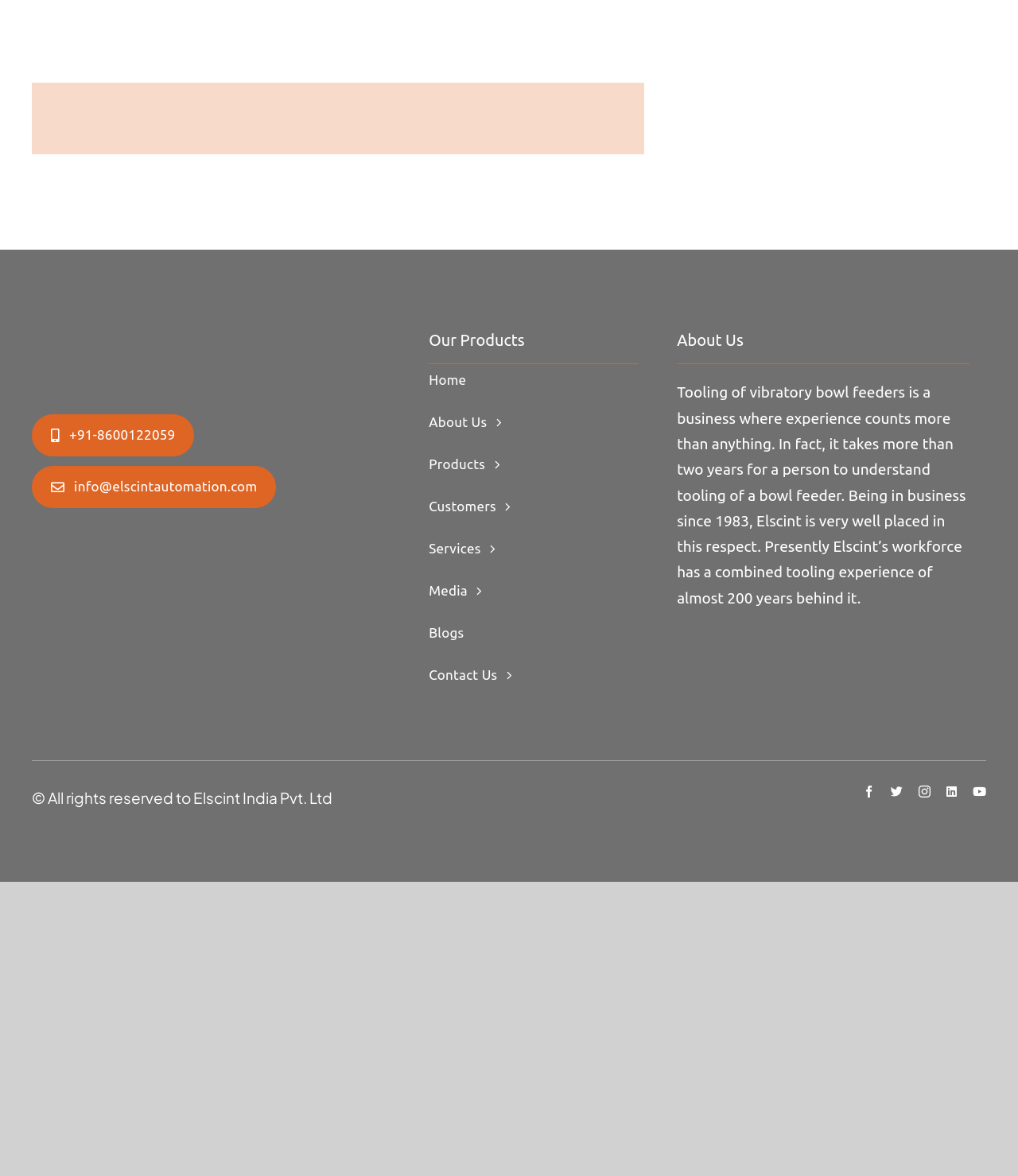Pinpoint the bounding box coordinates of the clickable area necessary to execute the following instruction: "Contact Us". The coordinates should be given as four float numbers between 0 and 1, namely [left, top, right, bottom].

[0.421, 0.56, 0.628, 0.589]